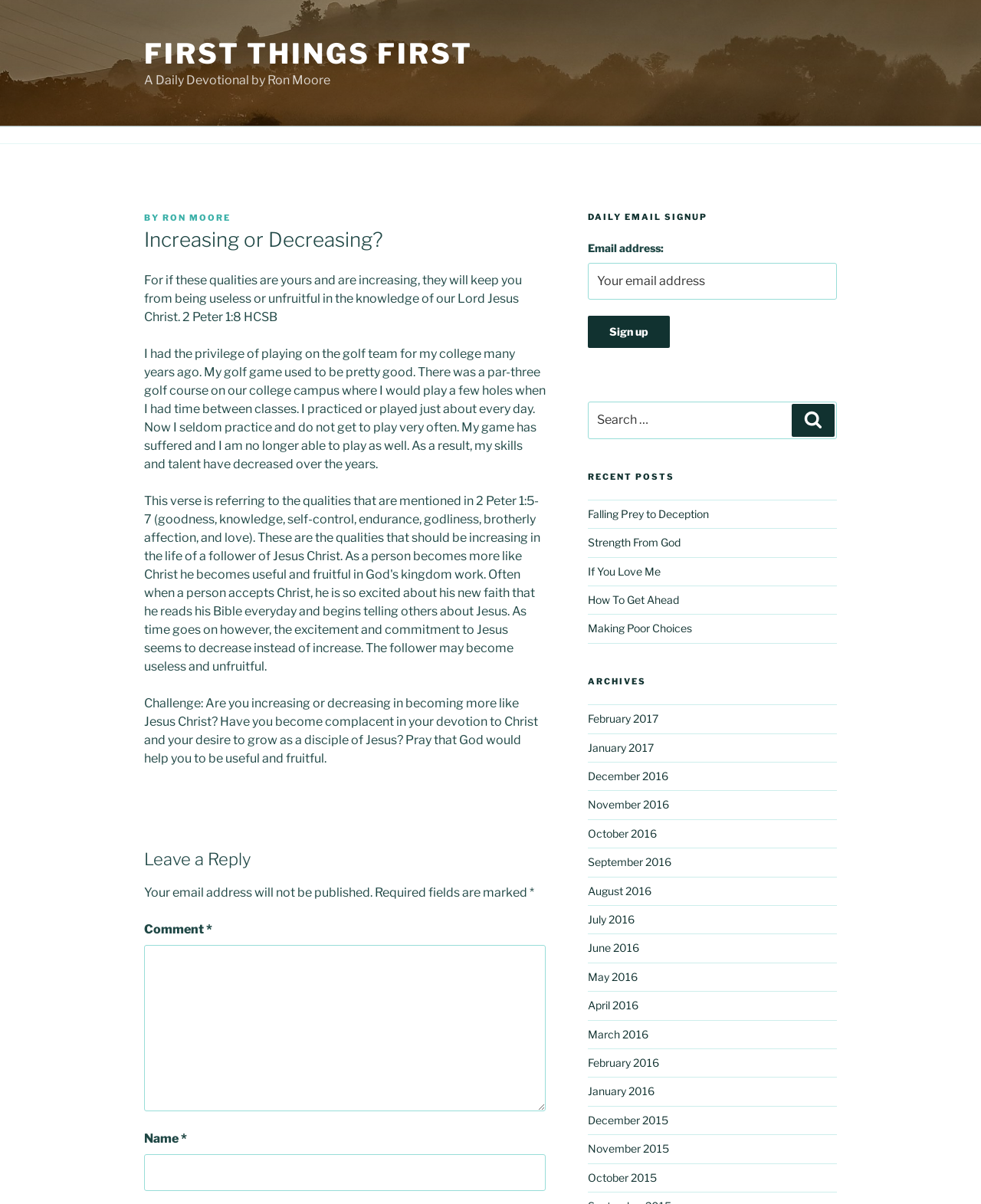Locate the bounding box coordinates of the clickable area to execute the instruction: "View archives for February 2017". Provide the coordinates as four float numbers between 0 and 1, represented as [left, top, right, bottom].

[0.599, 0.592, 0.671, 0.602]